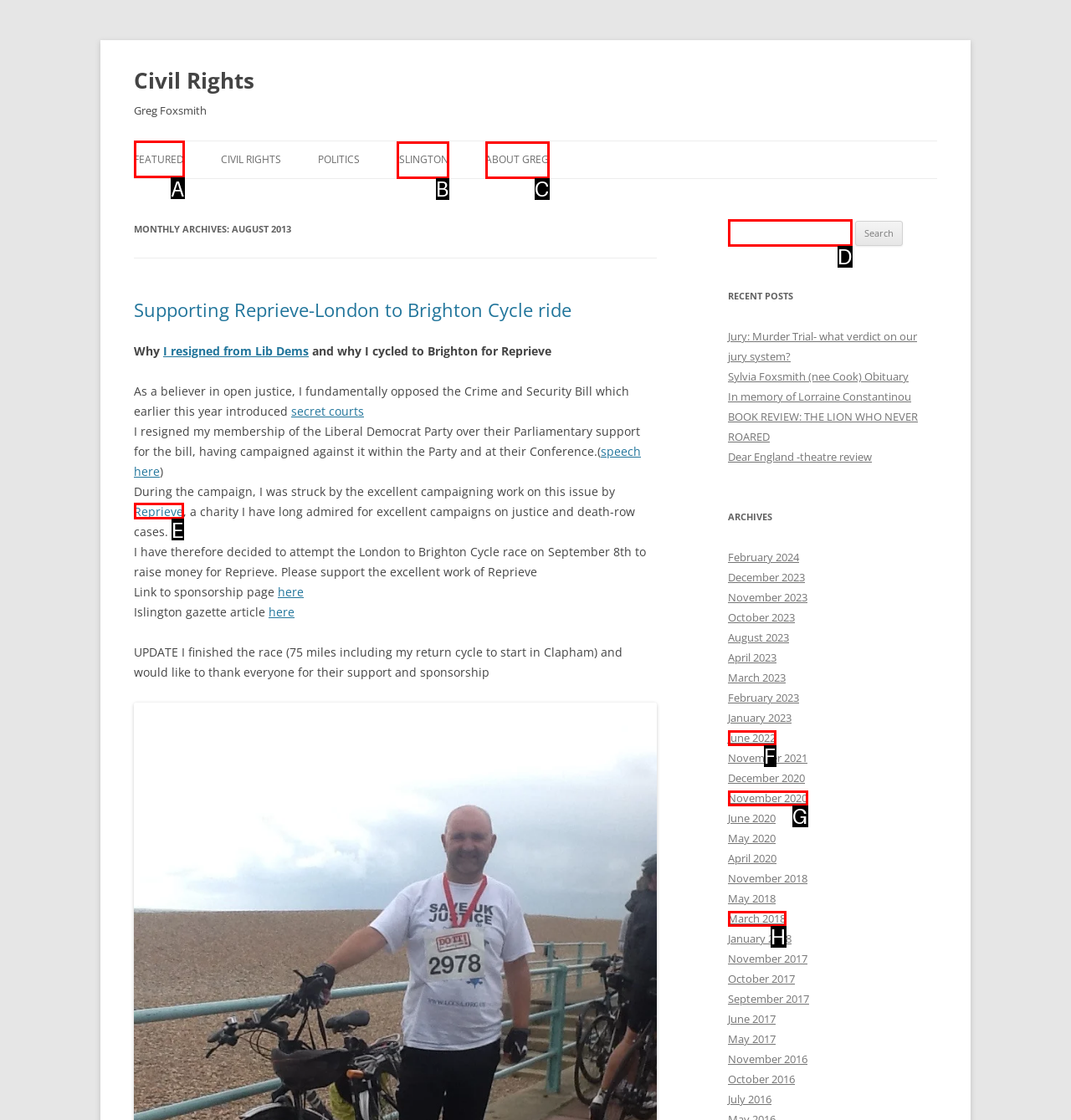Tell me which option I should click to complete the following task: Click on 'FEATURED'
Answer with the option's letter from the given choices directly.

A